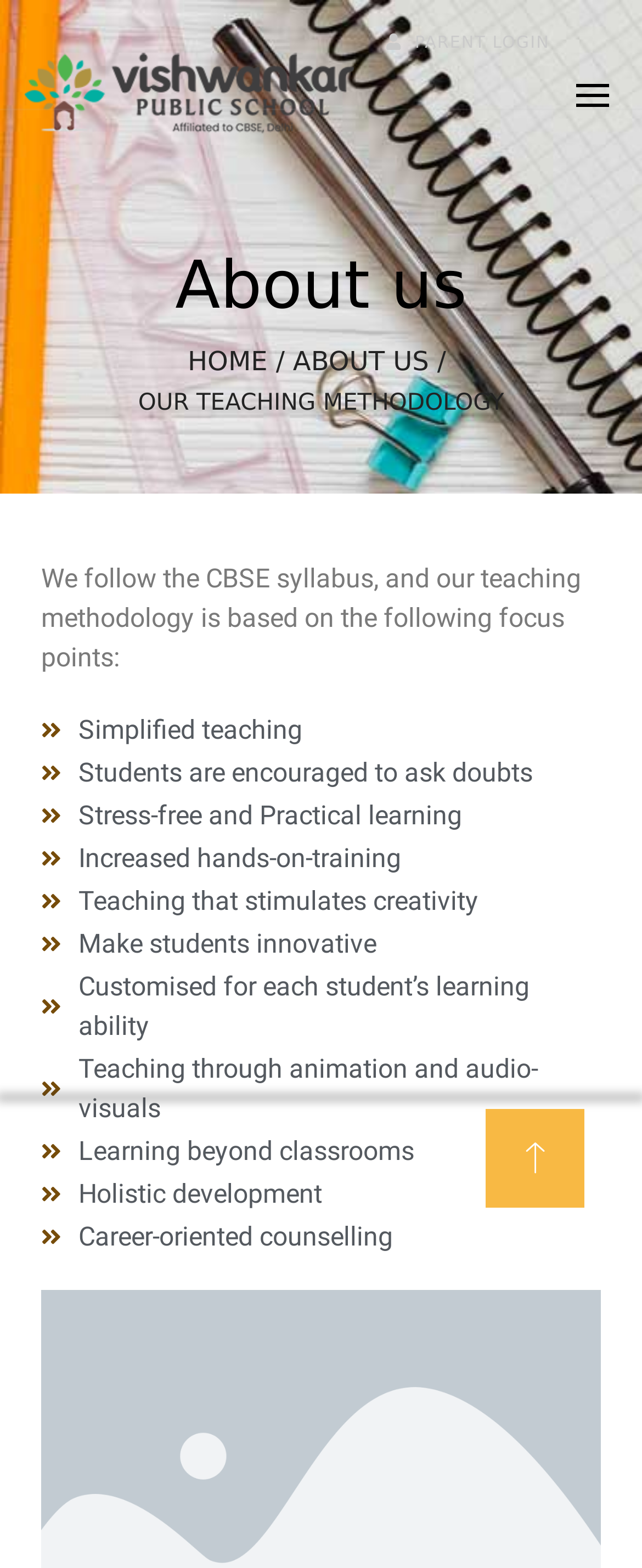Write a detailed summary of the webpage, including text, images, and layout.

The webpage is about the teaching methodology of Vishwankar Public School. At the top right corner, there is a "PARENT LOGIN" link. On the top left, there is a "Vishwankar Public School" link accompanied by the school's logo. Below the logo, there is a heading "About us". 

The navigation menu is located below the heading, consisting of "HOME" and "ABOUT US" links, separated by a slash. The main content of the page is headed by "OUR TEACHING METHODOLOGY" in a prominent position. 

The teaching methodology is described in a list of 10 focus points, which are: "Simplified teaching", "Students are encouraged to ask doubts", "Stress-free and Practical learning", "Increased hands-on-training", "Teaching that stimulates creativity", "Make students innovative", "Customised for each student’s learning ability", "Teaching through animation and audio-visuals", "Learning beyond classrooms", and "Holistic development", followed by "Career-oriented counselling". These points are listed in a vertical column, taking up most of the page's content area.